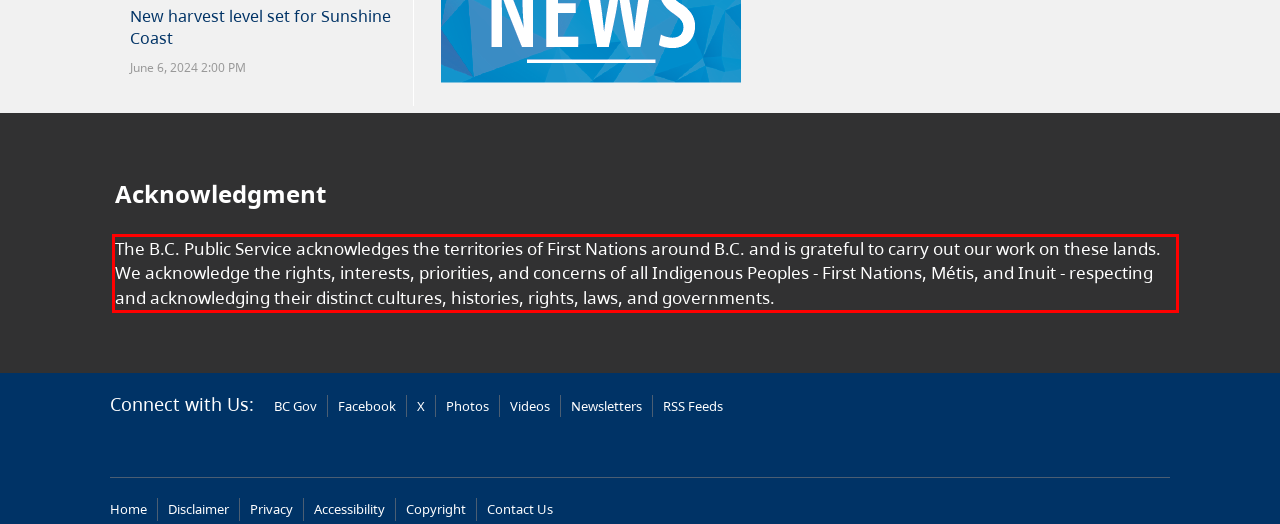Using OCR, extract the text content found within the red bounding box in the given webpage screenshot.

The B.C. Public Service acknowledges the territories of First Nations around B.C. and is grateful to carry out our work on these lands. We acknowledge the rights, interests, priorities, and concerns of all Indigenous Peoples - First Nations, Métis, and Inuit - respecting and acknowledging their distinct cultures, histories, rights, laws, and governments.